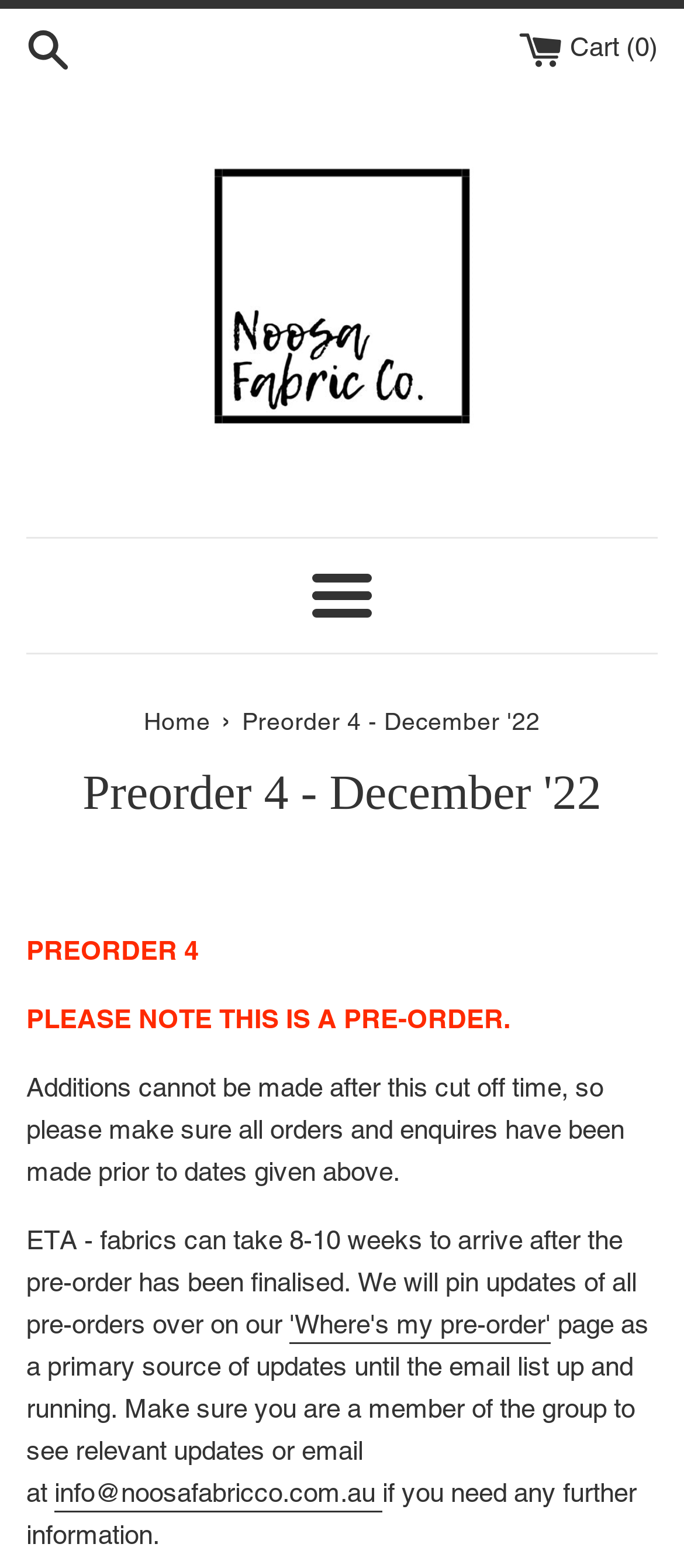Please identify and generate the text content of the webpage's main heading.

Preorder 4 - December '22